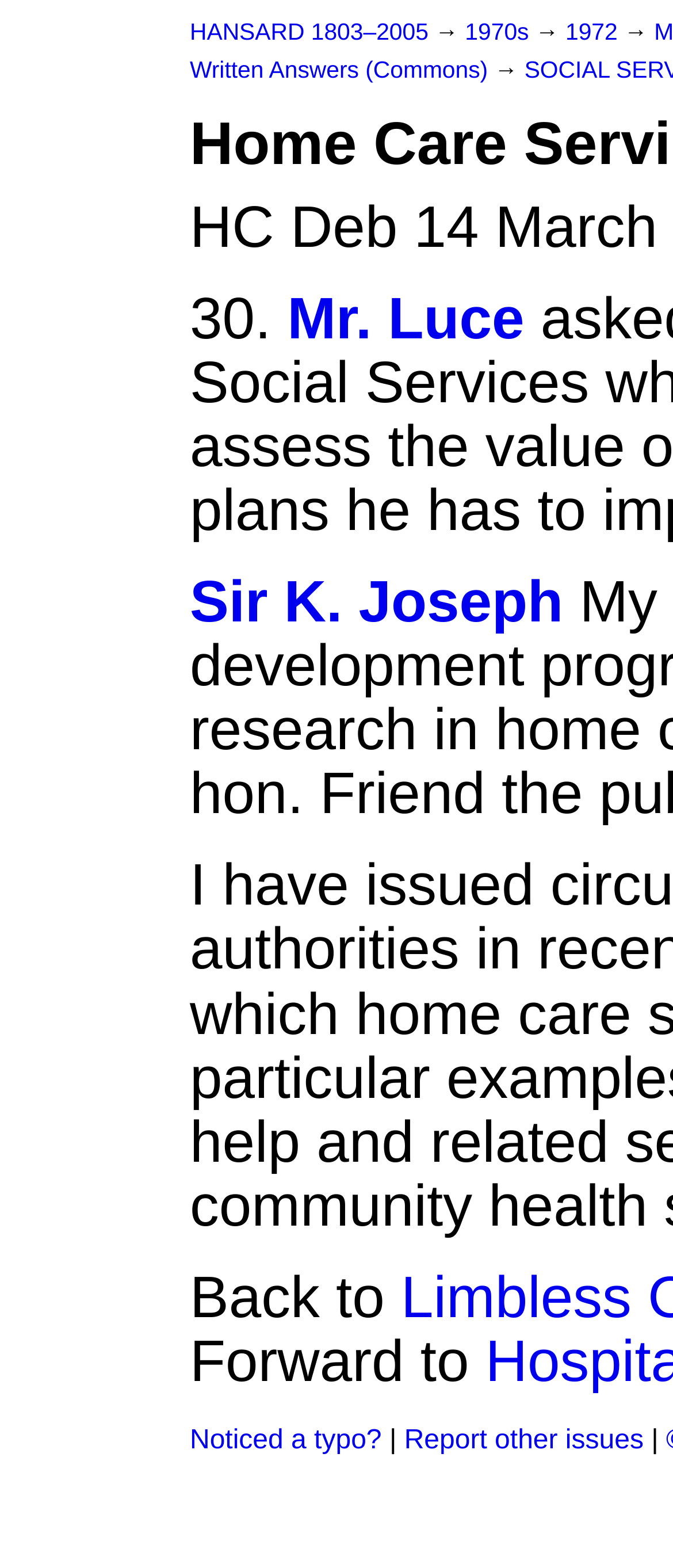Respond concisely with one word or phrase to the following query:
What is the text above the 'Mr. Luce' link?

30.